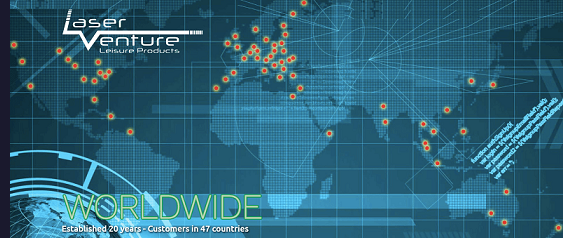Explain what is happening in the image with as much detail as possible.

The image presents a vibrant world map with a digital design, featuring various locations marked with bright orange dots. This visual emphasizes the global reach of Laser Venture, illustrating their presence across numerous countries. Prominently displayed at the bottom is the word "WORLDWIDE" in bold, green typography, immediately drawing attention to the company's extensive clientele and operations. An accompanying tagline notes that they have been established for 20 years, serving customers in 47 countries, highlighting their expertise and international footprint in the leisure products industry. This compelling graphic conveys both professionalism and a sense of connectivity in a technology-driven market.